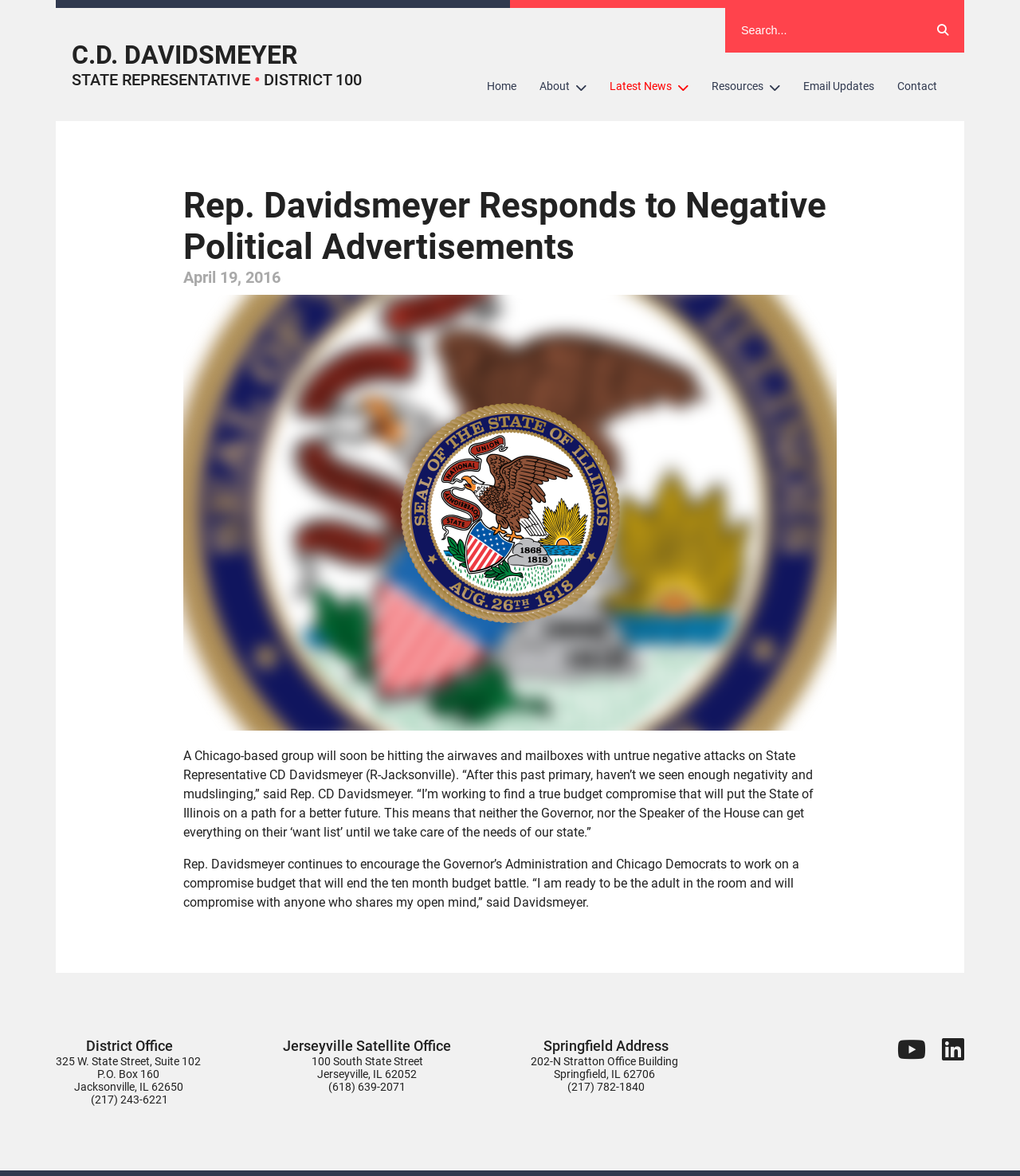What is the address of the District Office?
Based on the screenshot, provide your answer in one word or phrase.

325 W. State Street, Suite 102, Jacksonville, IL 62650